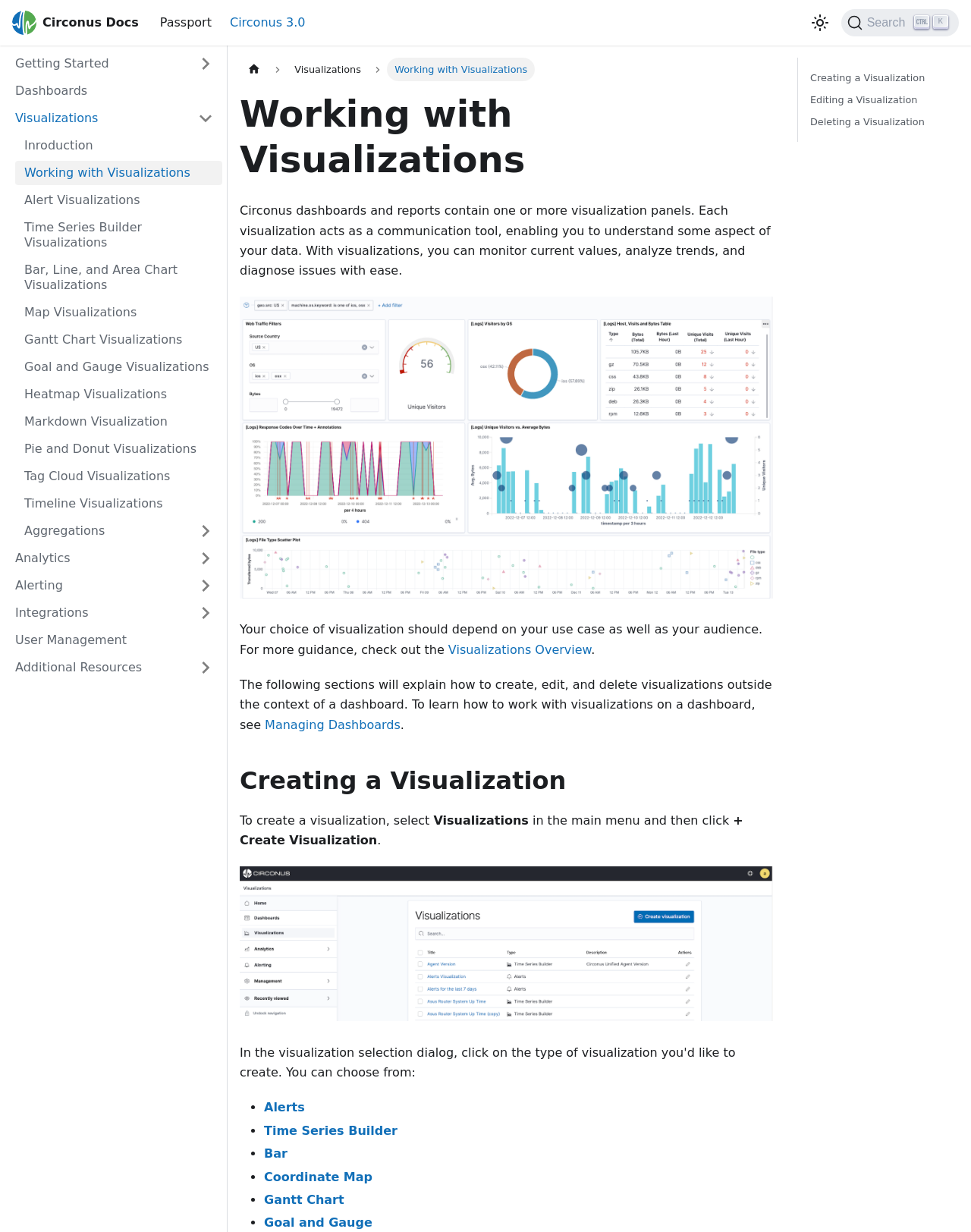What is the first step to create a visualization?
Please provide a single word or phrase as the answer based on the screenshot.

Select Visualizations